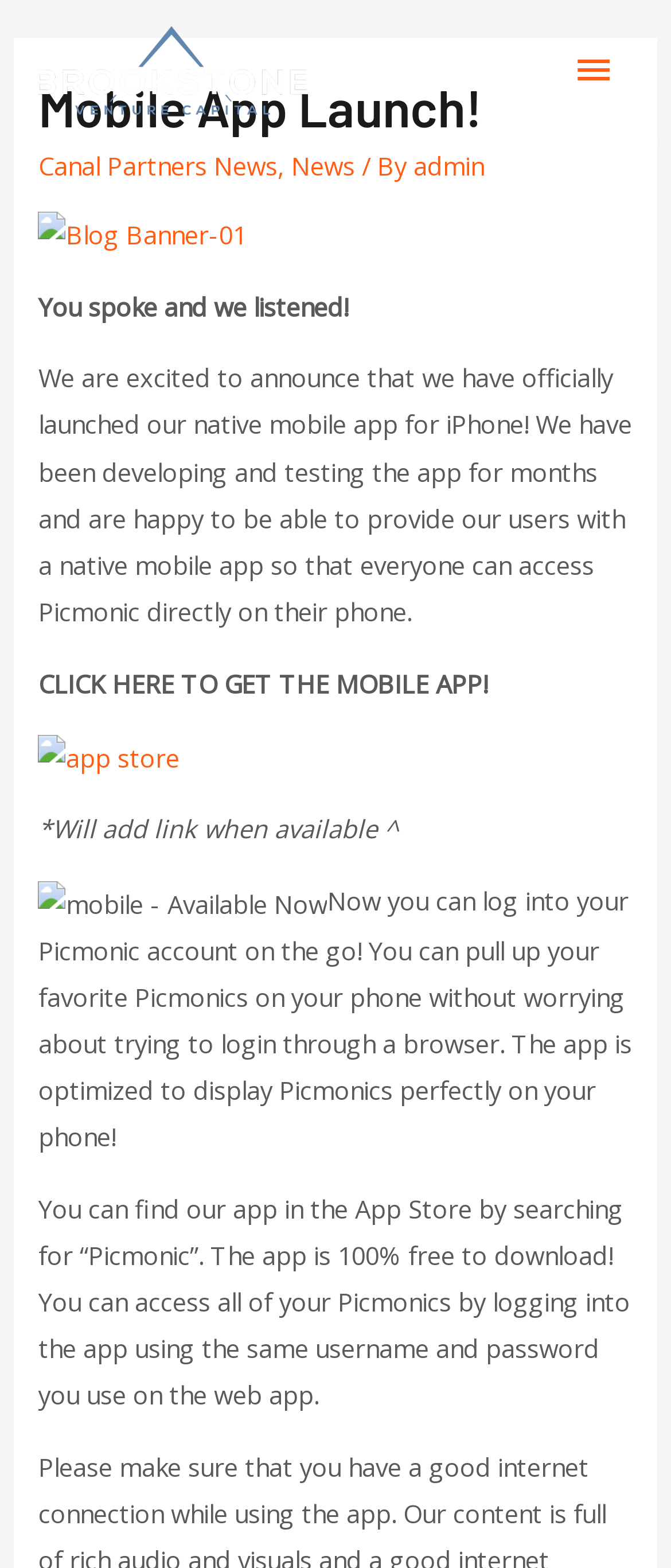Where can users find the mobile app?
Using the visual information from the image, give a one-word or short-phrase answer.

App Store